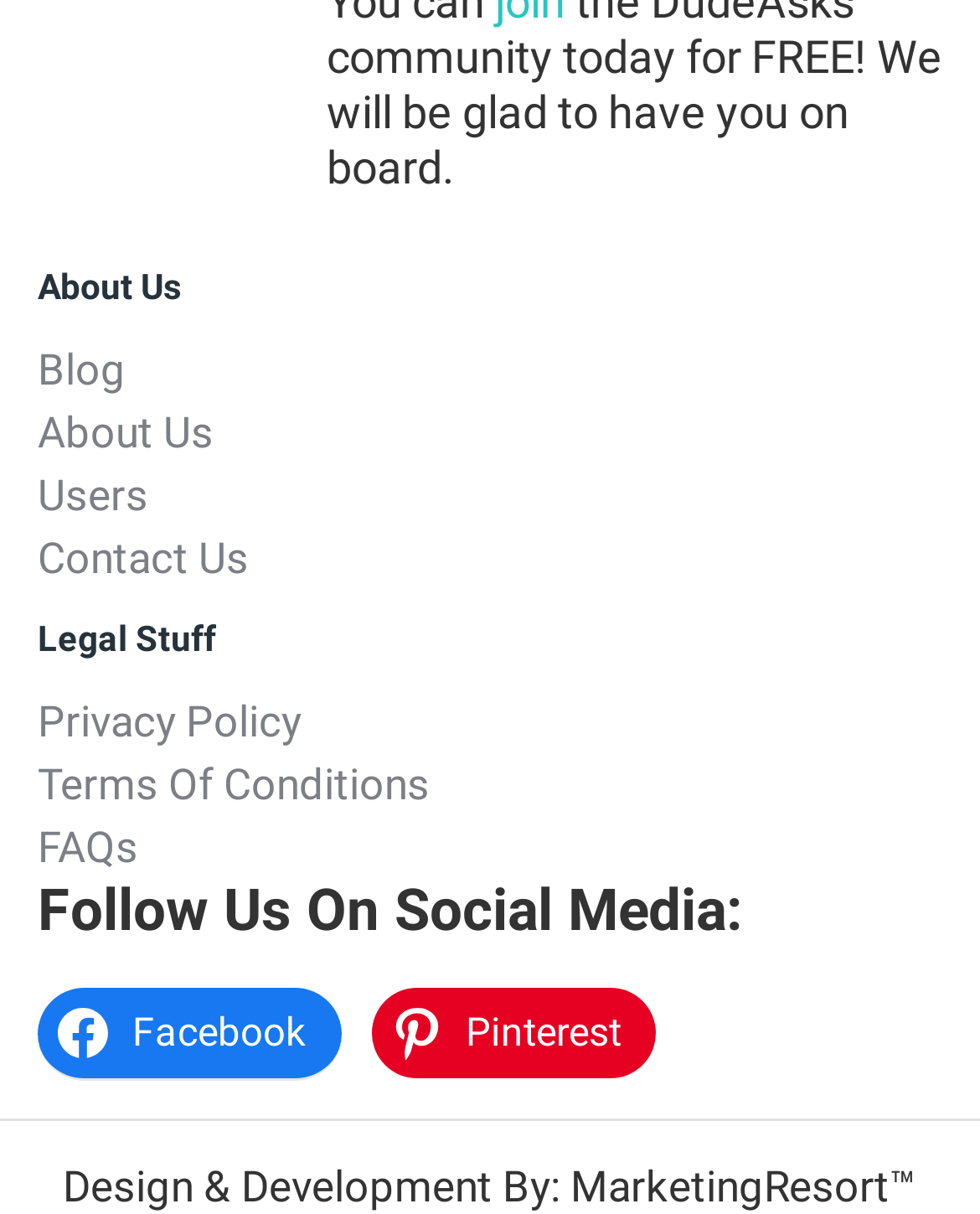Kindly provide the bounding box coordinates of the section you need to click on to fulfill the given instruction: "view about us".

[0.038, 0.335, 0.218, 0.377]